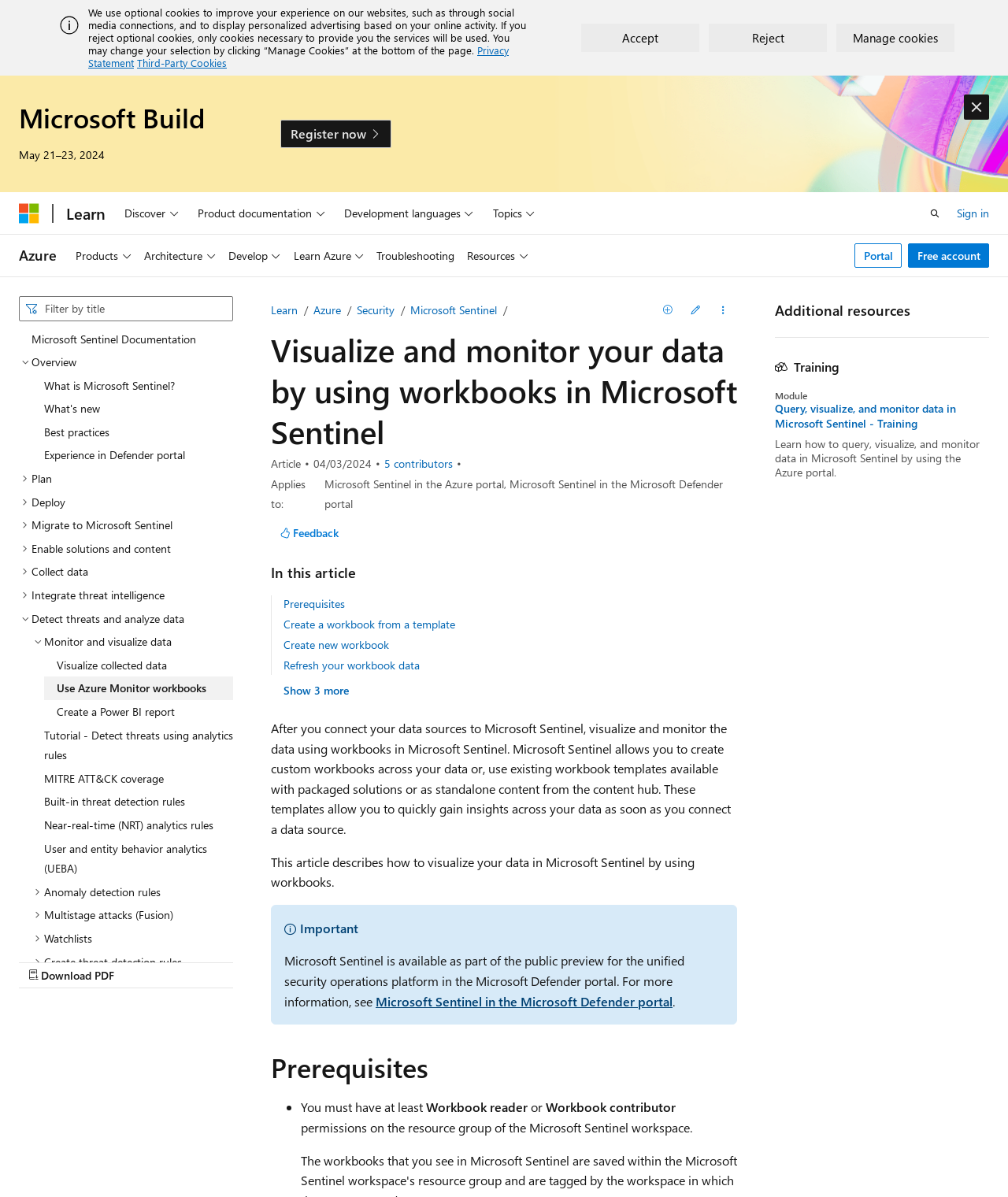How many links are in the 'Global' navigation?
Look at the image and answer with only one word or phrase.

4